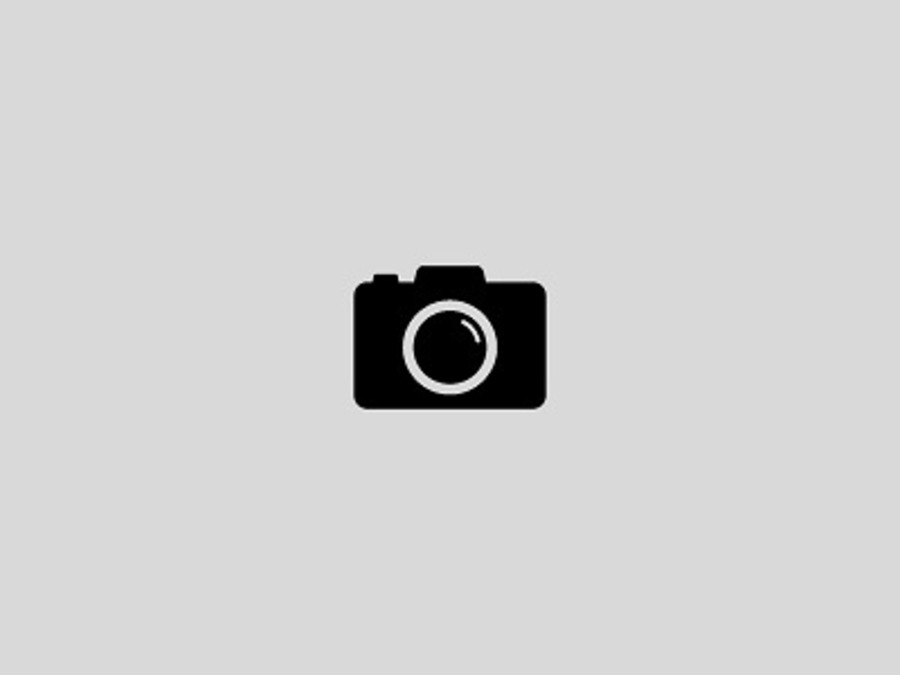Give a detailed account of the visual elements in the image.

The image features a simple black and white graphic of a camera, symbolizing photography or real estate listings, often associated with showcasing properties. This icon is prominent against a neutral grey background, making it easily recognizable. It likely serves as a visual element in the context of real estate, emphasizing the importance of visual representation in property marketing. The inclusion of such imagery is significant for capturing potential buyers' attention and enhancing the overall appeal of real estate listings, particularly in a vibrant market like Dubai.